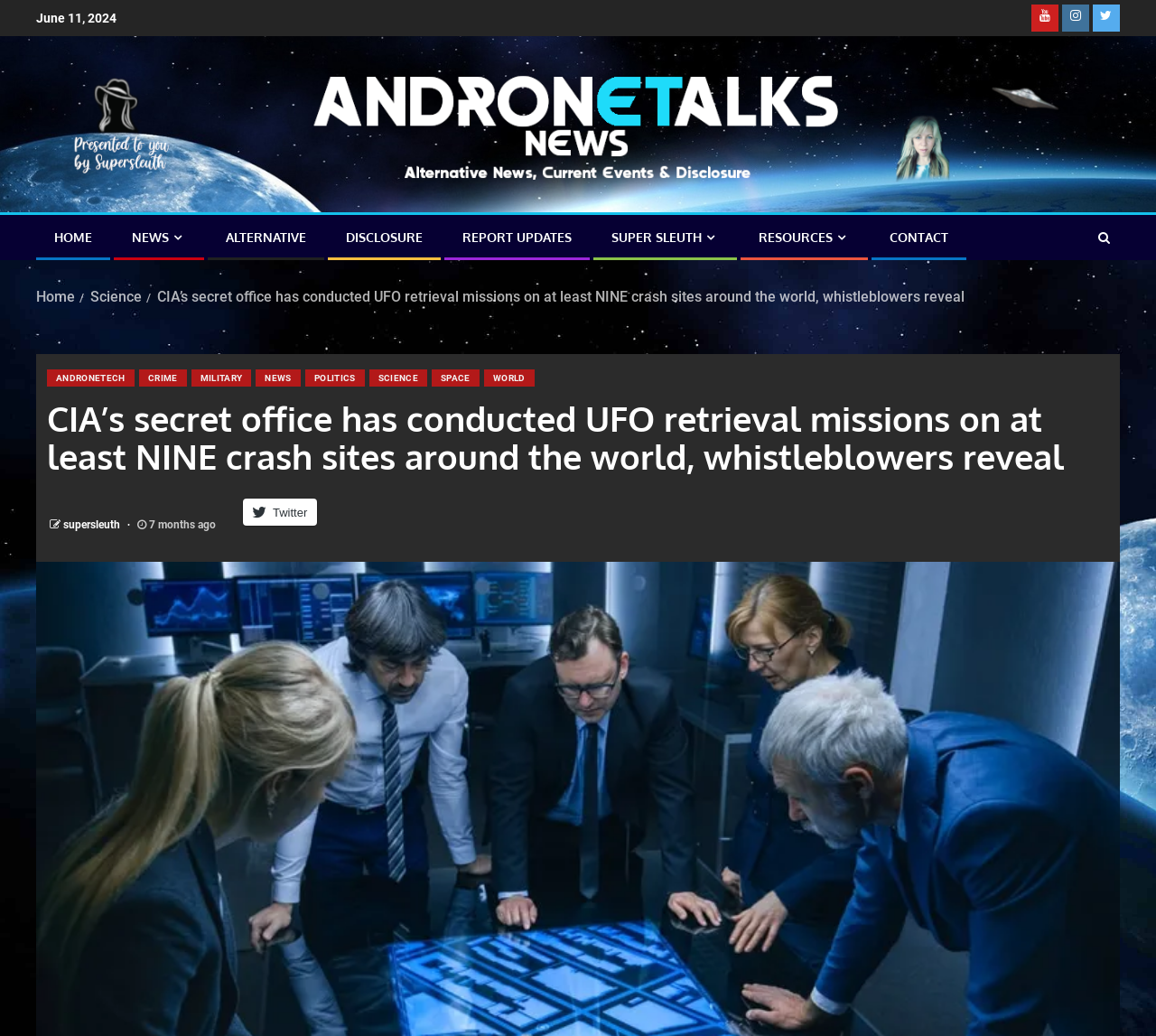Please specify the coordinates of the bounding box for the element that should be clicked to carry out this instruction: "Follow ANDRONETECH". The coordinates must be four float numbers between 0 and 1, formatted as [left, top, right, bottom].

[0.041, 0.357, 0.116, 0.373]